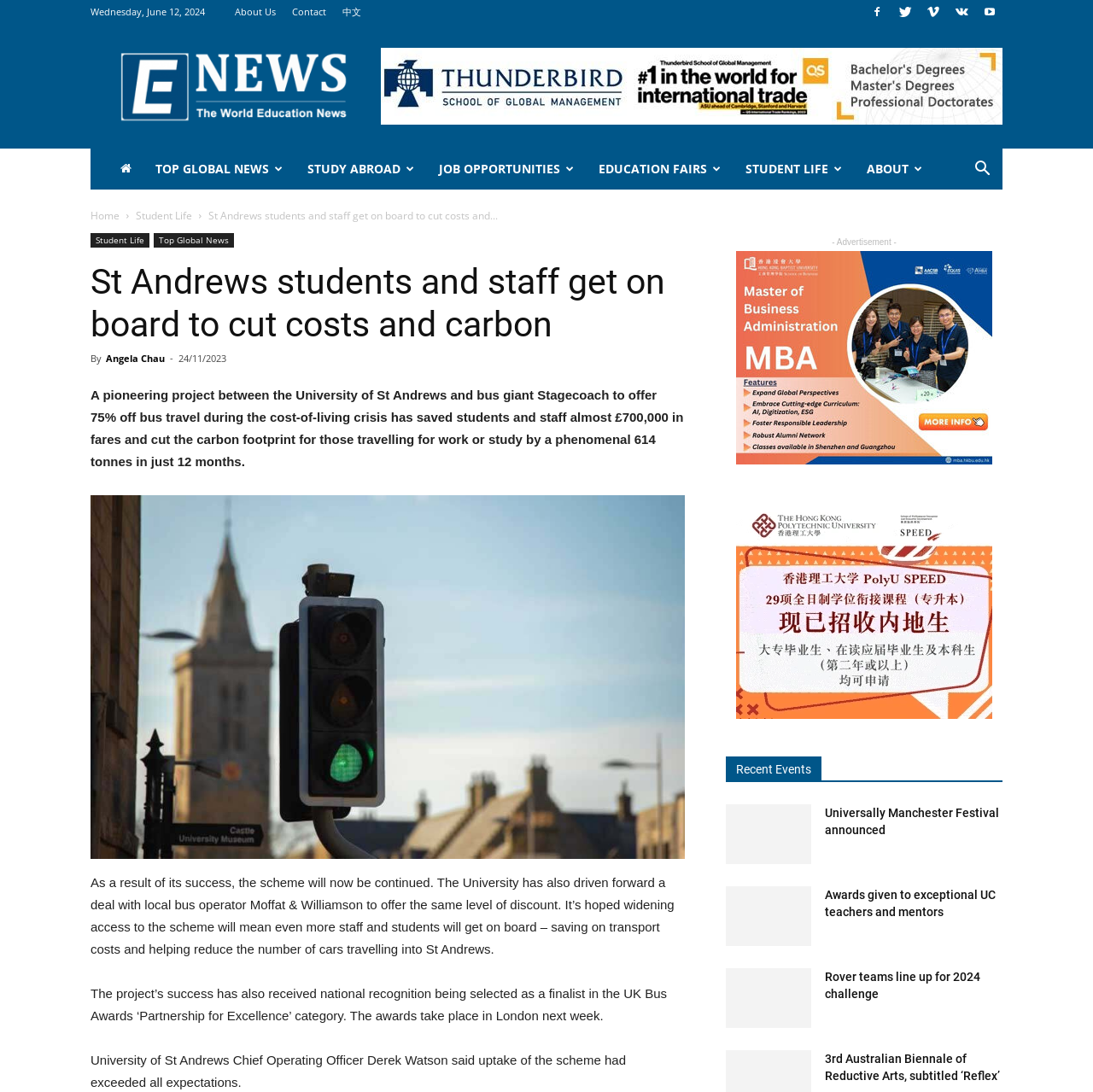Show the bounding box coordinates for the element that needs to be clicked to execute the following instruction: "Read the 'Introduction' section". Provide the coordinates in the form of four float numbers between 0 and 1, i.e., [left, top, right, bottom].

None